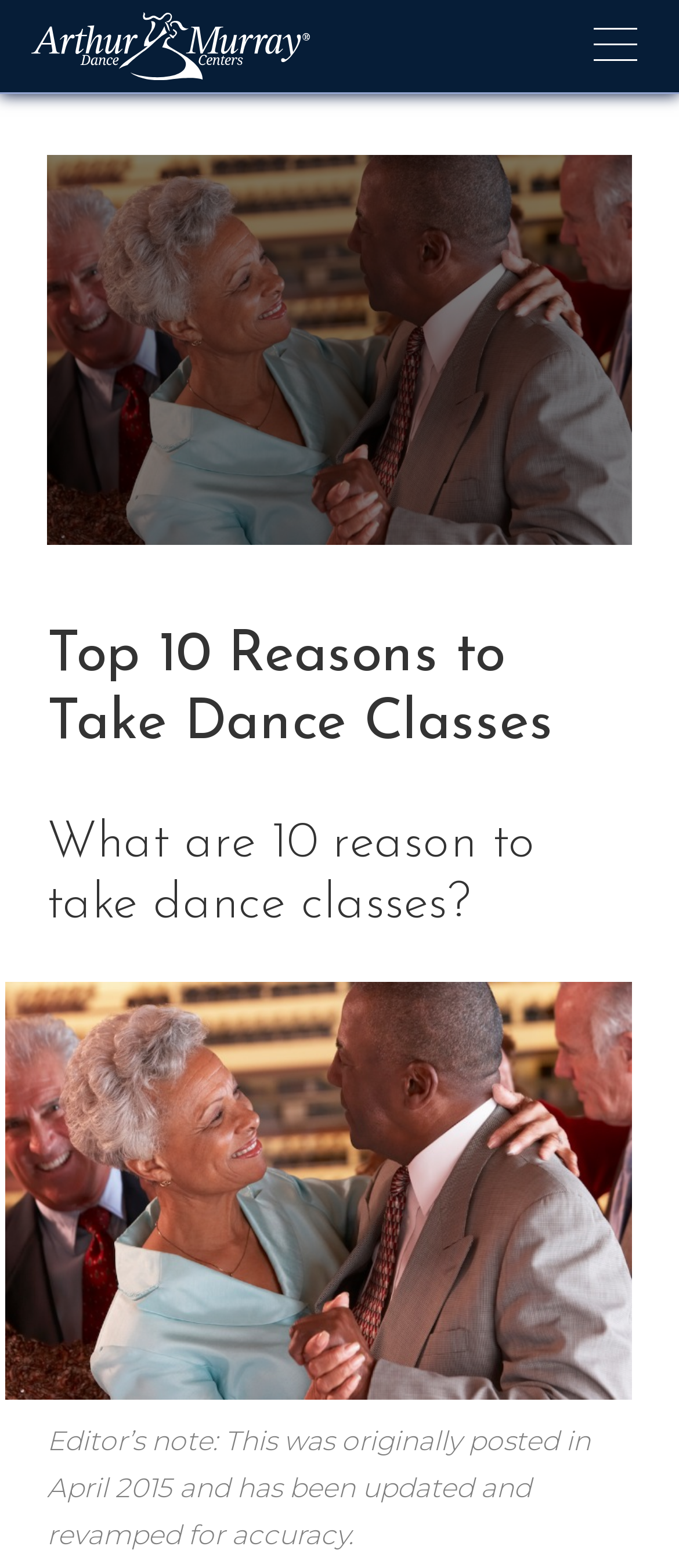Write an extensive caption that covers every aspect of the webpage.

The webpage is about the top 10 reasons to take dance classes. At the top left corner, there is an Arthur Murray logo, which is a link and an image. Next to it, on the top right corner, there is a button to open a menu. Below the logo, there is a large figure that spans almost the entire width of the page. 

The main content of the webpage starts with a heading that reads "Top 10 Reasons to Take Dance Classes", followed by a subheading that asks "What are 10 reasons to take dance classes?". 

Below the headings, there is a large image related to the 10 reasons to take dance classes, taking up most of the page's width. At the very bottom of the page, there is a note from the editor, stating that the article was originally posted in April 2015 and has been updated for accuracy.